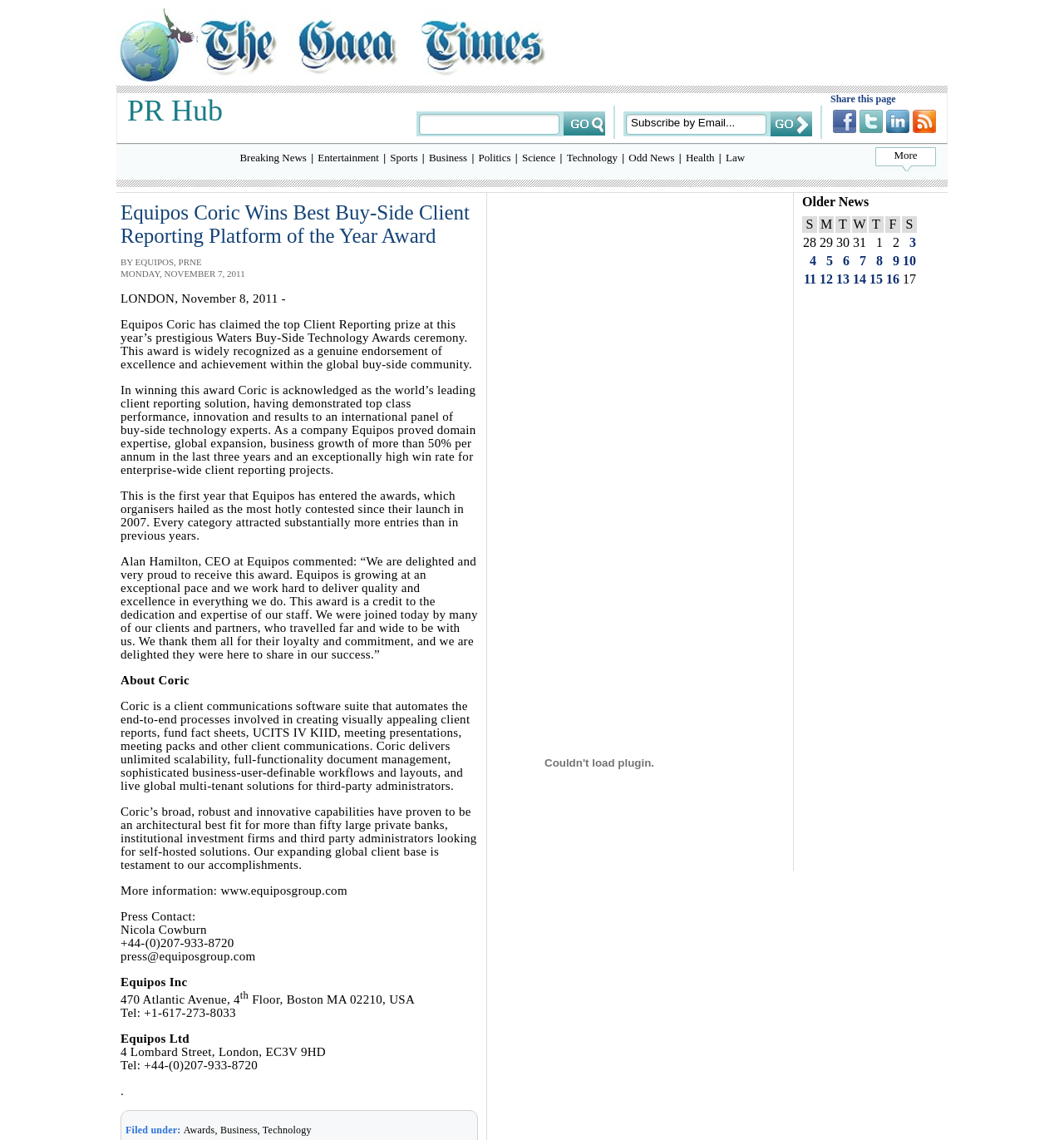What is the name of the CEO of Equipos?
Identify the answer in the screenshot and reply with a single word or phrase.

Alan Hamilton